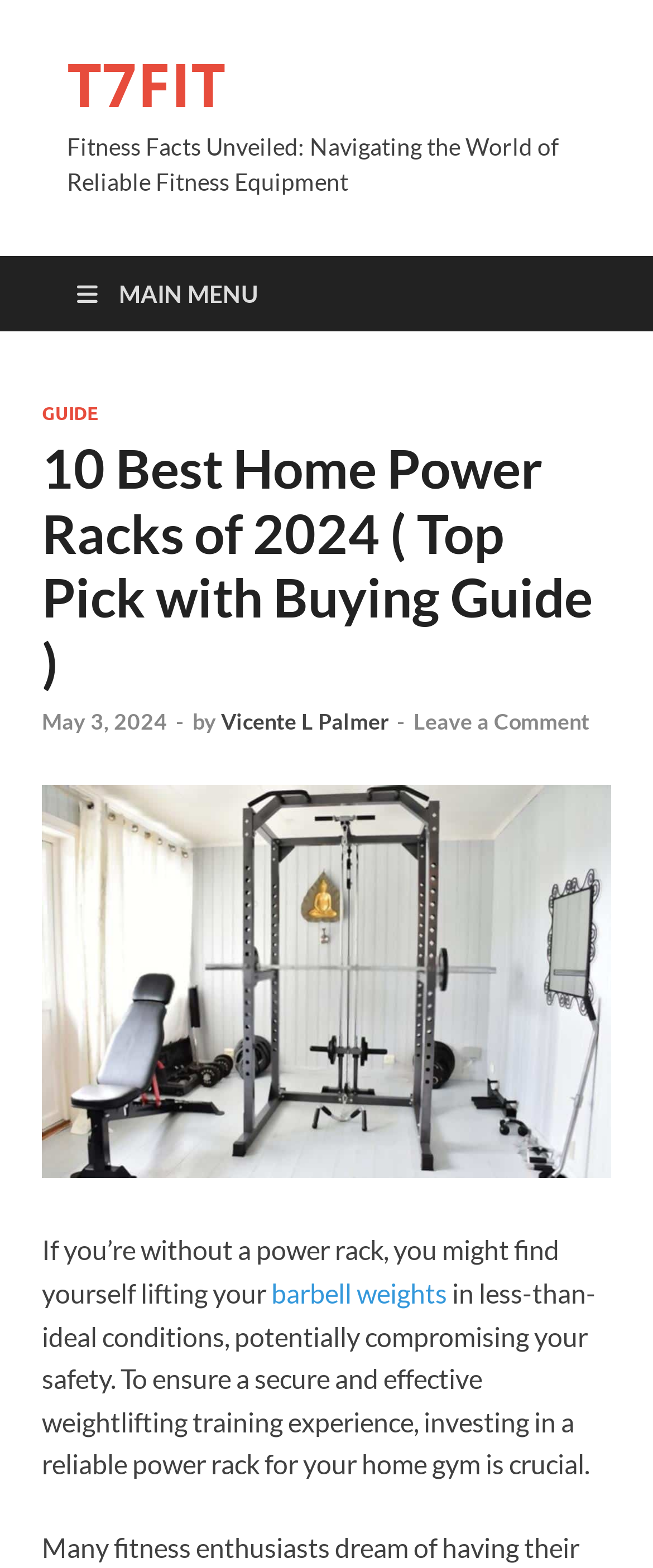Determine the bounding box coordinates of the element's region needed to click to follow the instruction: "Check the article by Vicente L Palmer". Provide these coordinates as four float numbers between 0 and 1, formatted as [left, top, right, bottom].

[0.338, 0.452, 0.595, 0.469]